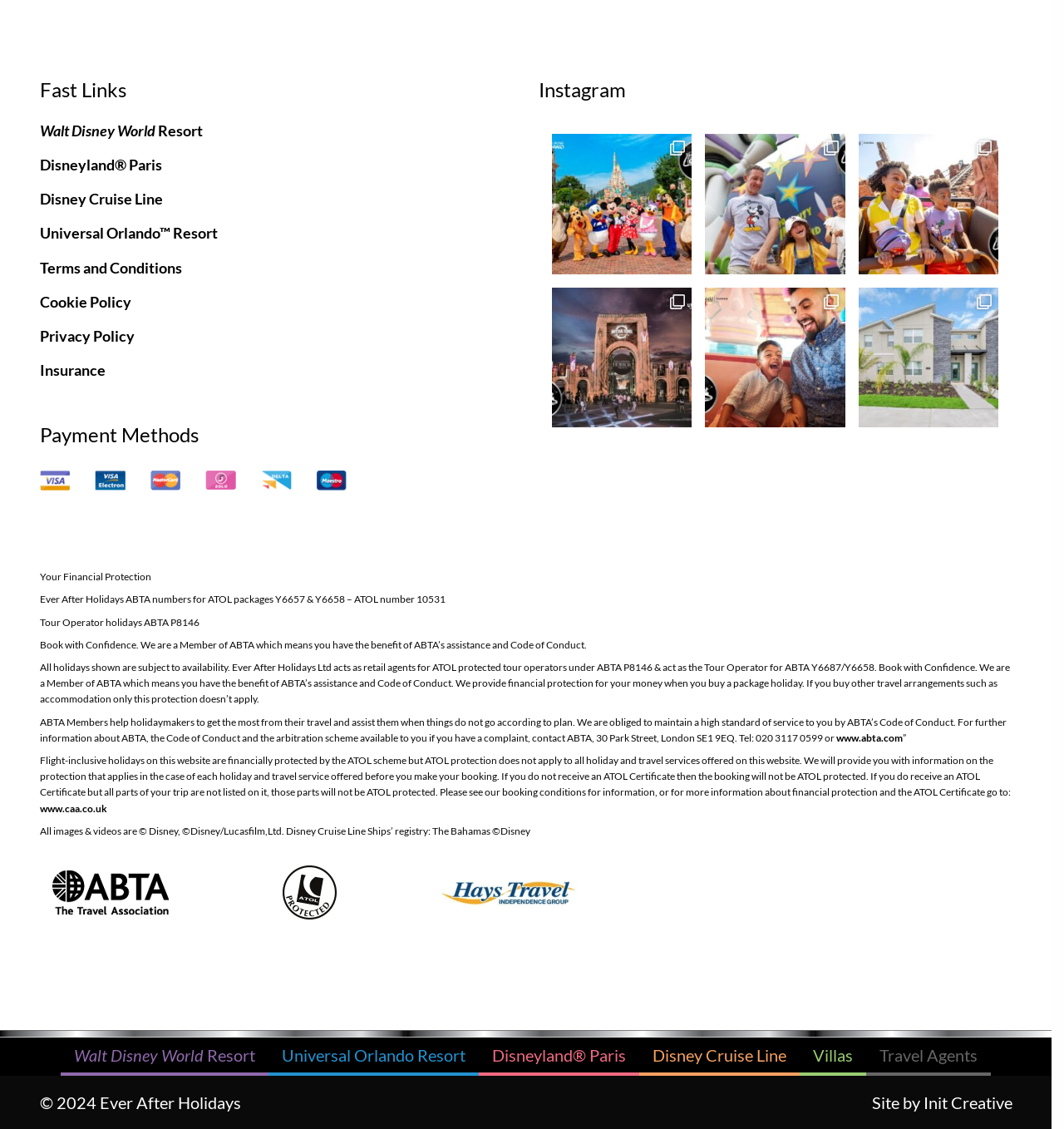Predict the bounding box coordinates for the UI element described as: "www.abta.com". The coordinates should be four float numbers between 0 and 1, presented as [left, top, right, bottom].

[0.786, 0.648, 0.848, 0.659]